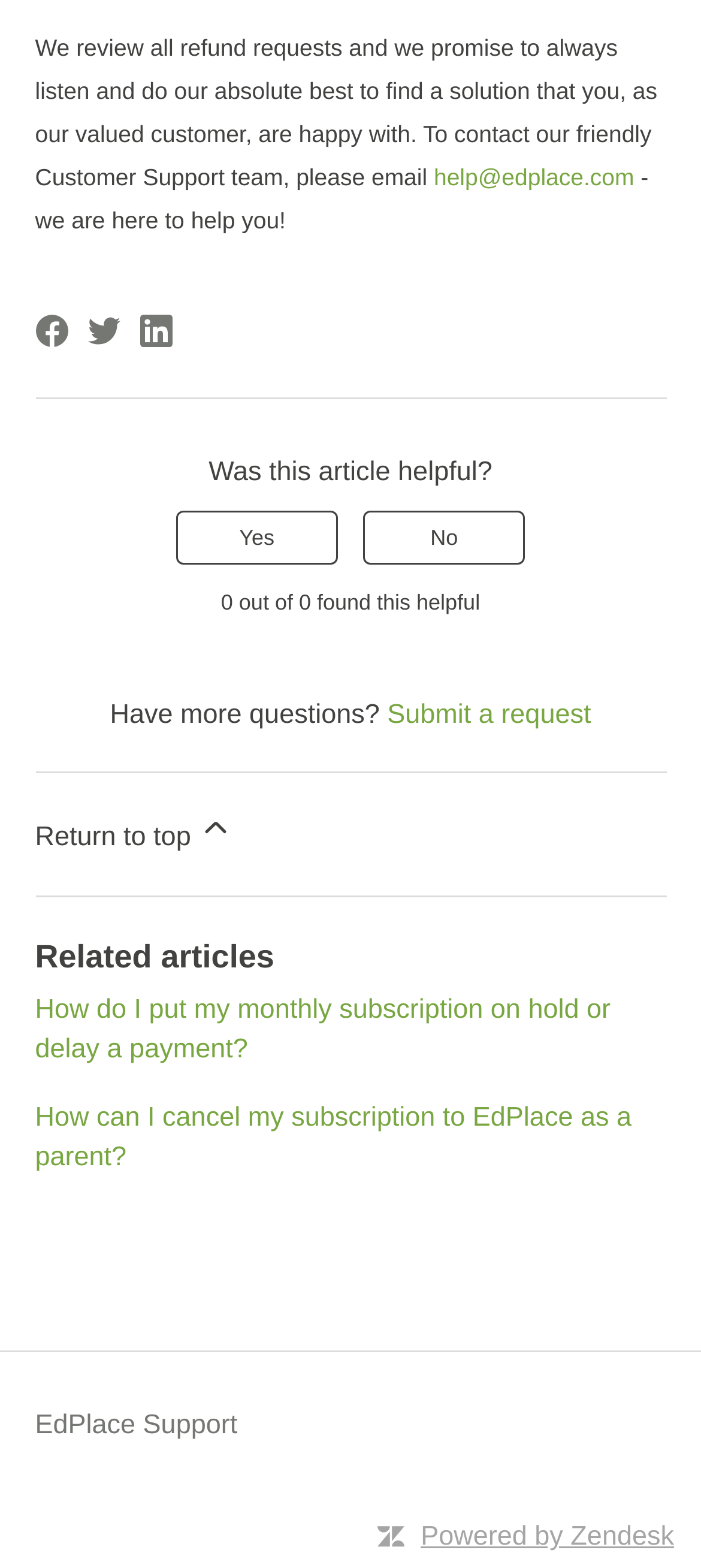Find the bounding box coordinates of the element to click in order to complete the given instruction: "Log in to post a comment."

None